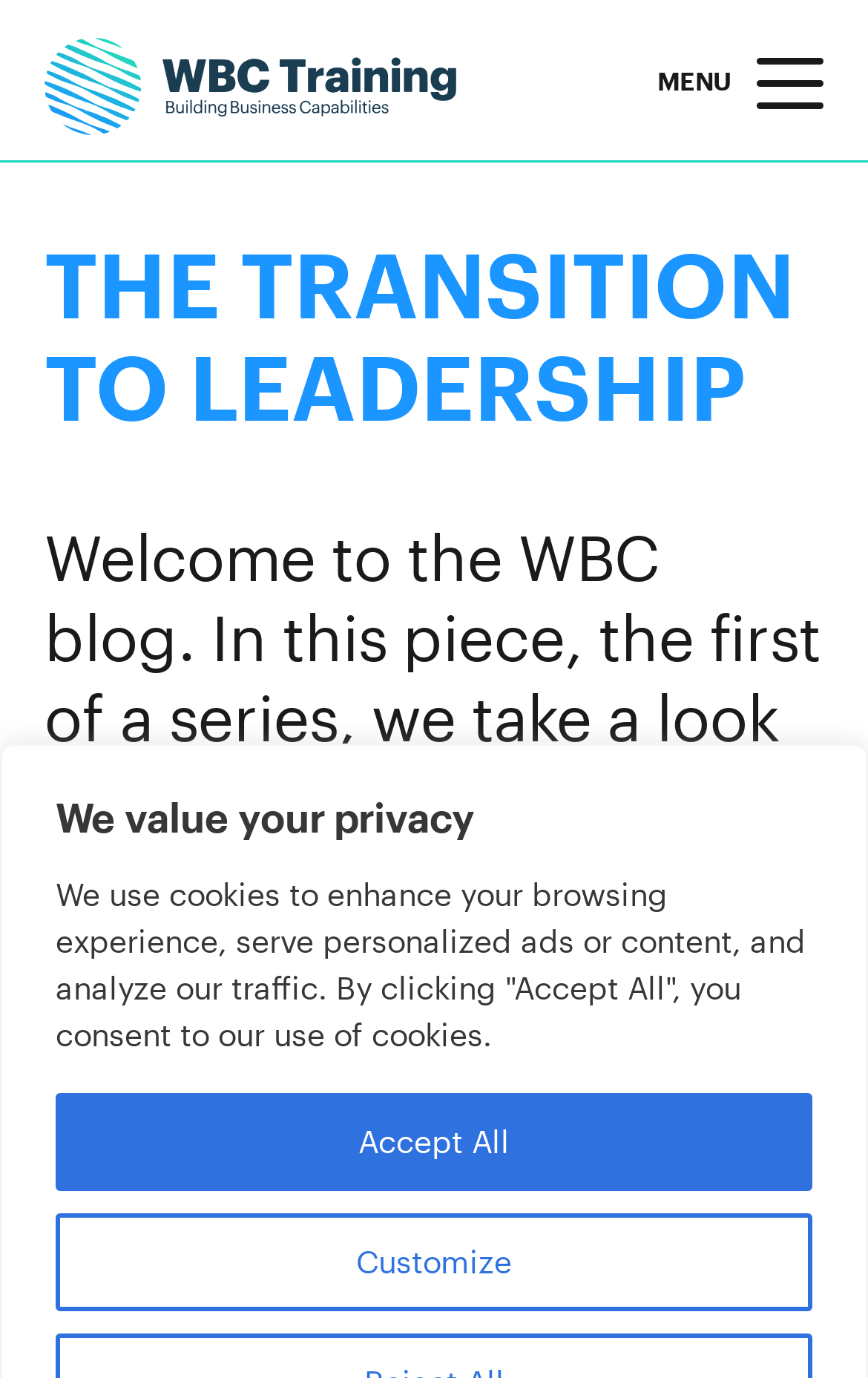Locate the bounding box of the user interface element based on this description: "Meal Plan".

None